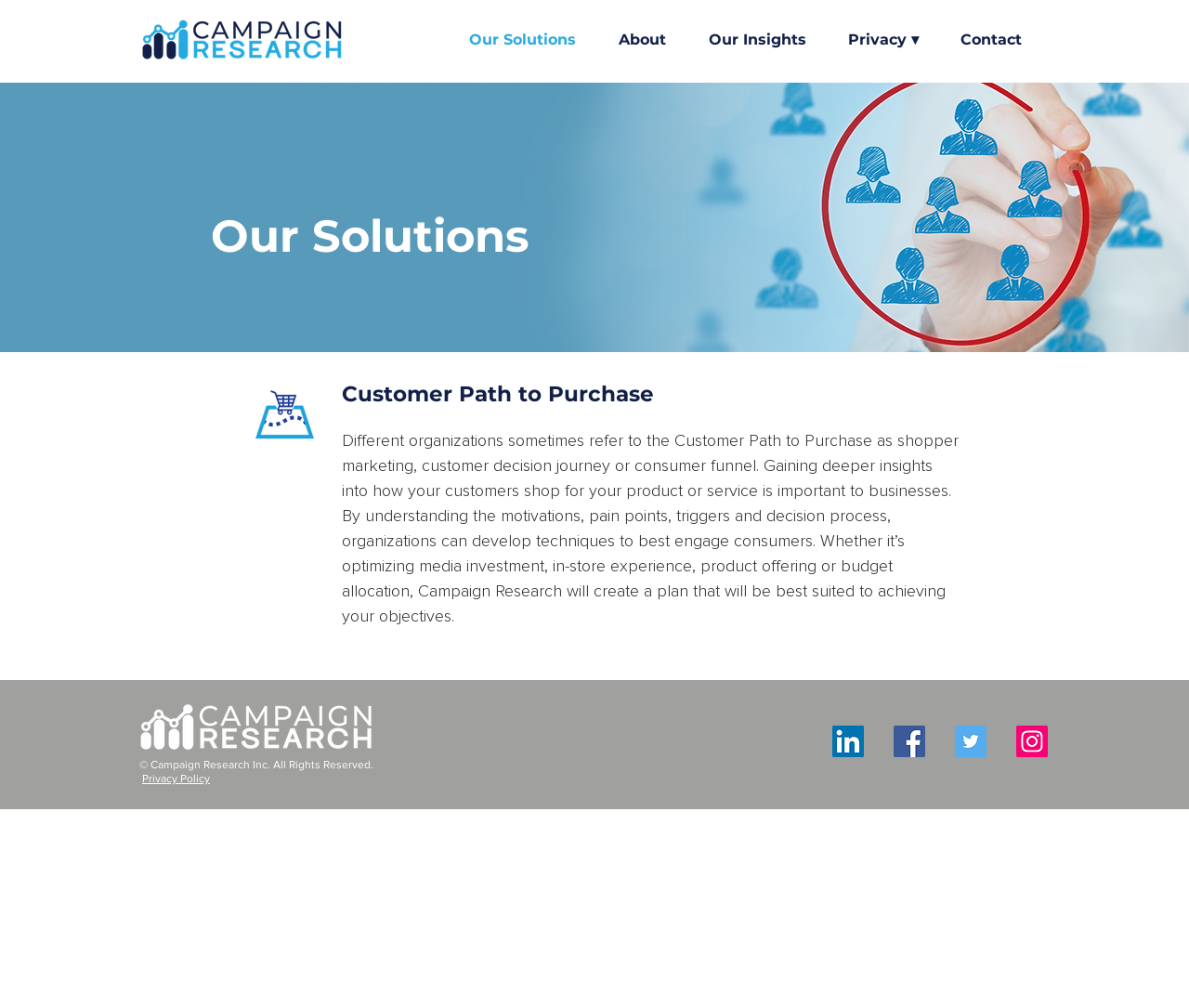Please mark the bounding box coordinates of the area that should be clicked to carry out the instruction: "Check the Privacy Policy".

[0.12, 0.766, 0.177, 0.779]